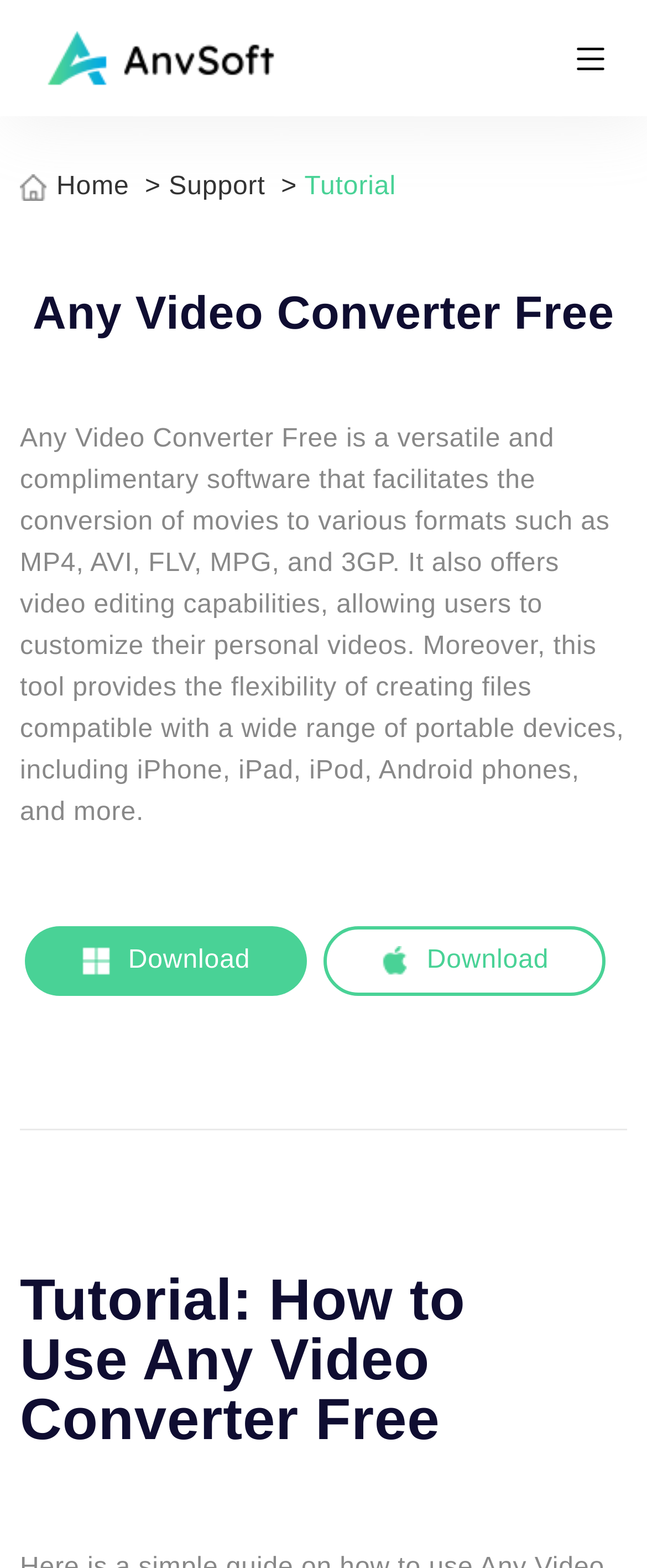What is the purpose of the software?
Give a one-word or short-phrase answer derived from the screenshot.

Convert and edit videos